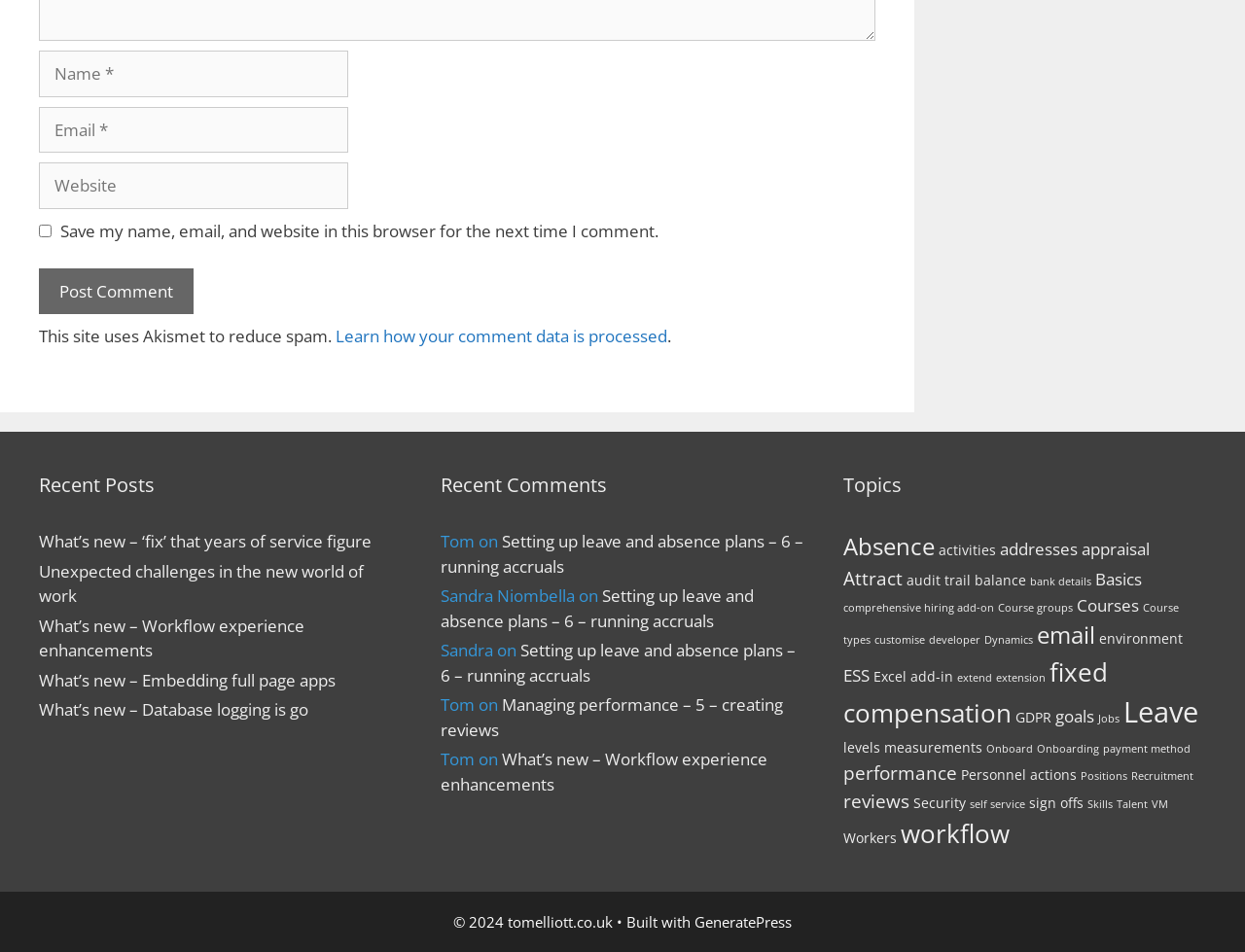What is the copyright information?
Based on the image content, provide your answer in one word or a short phrase.

2024 tomelliott.co.uk